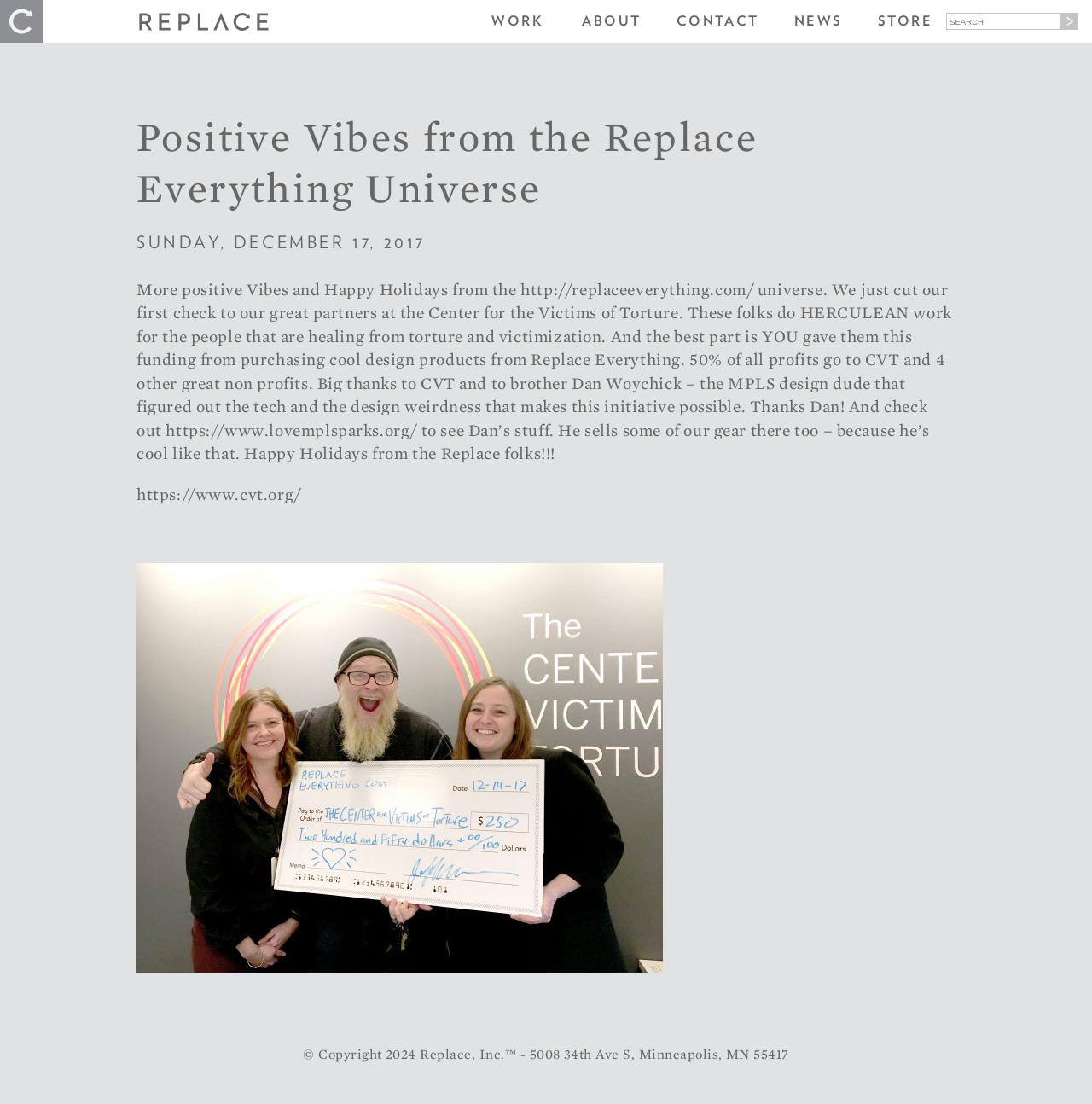Please find and generate the text of the main header of the webpage.

Positive Vibes from the Replace Everything Universe